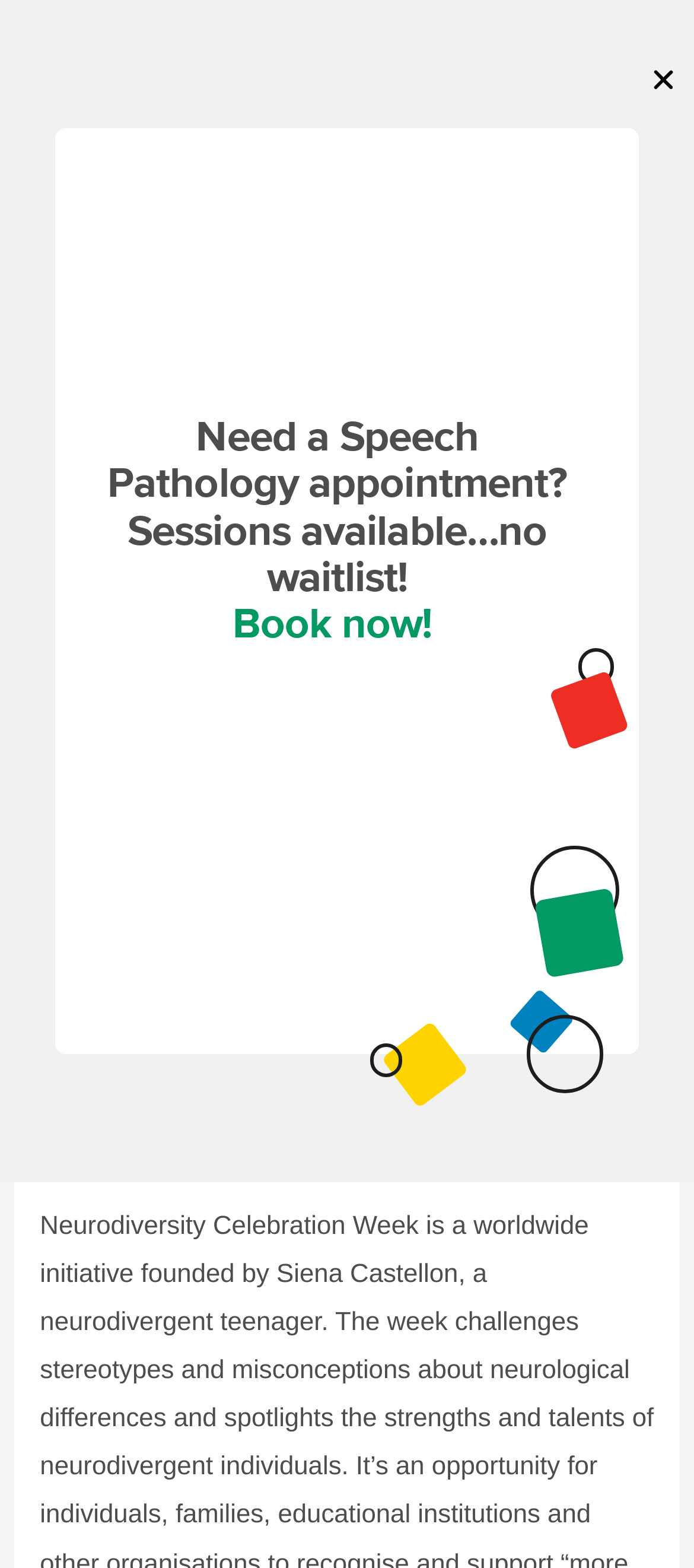What is the call-to-action for booking a speech pathology appointment?
Provide an in-depth and detailed explanation in response to the question.

The call-to-action for booking a speech pathology appointment is a link with the text 'Book now!' located below the heading 'Need a Speech Pathology appointment? Sessions available…no waitlist!'.